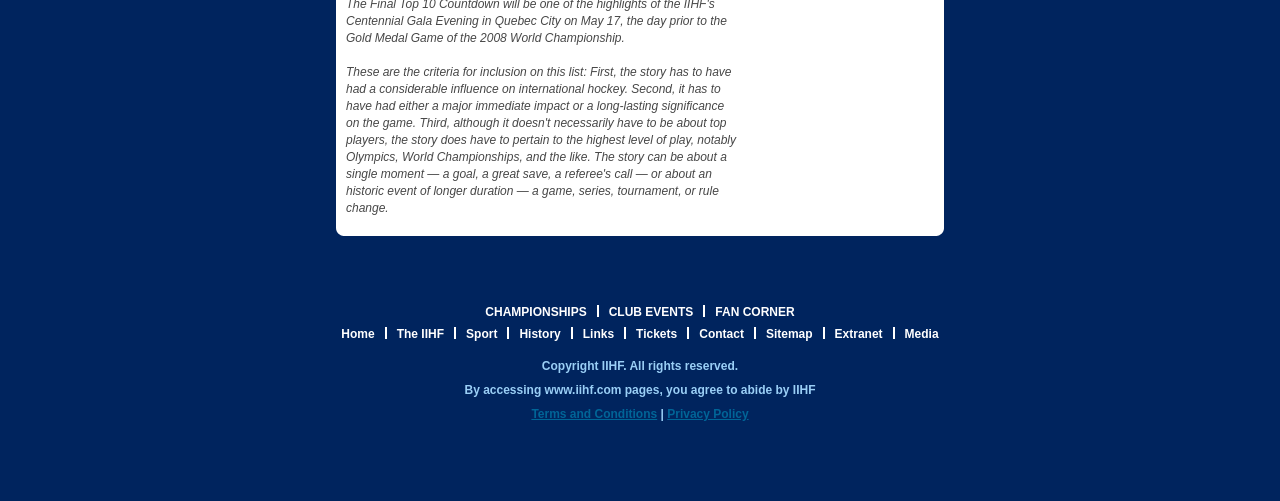Use a single word or phrase to answer the following:
What is the main category of the website?

Ice Hockey